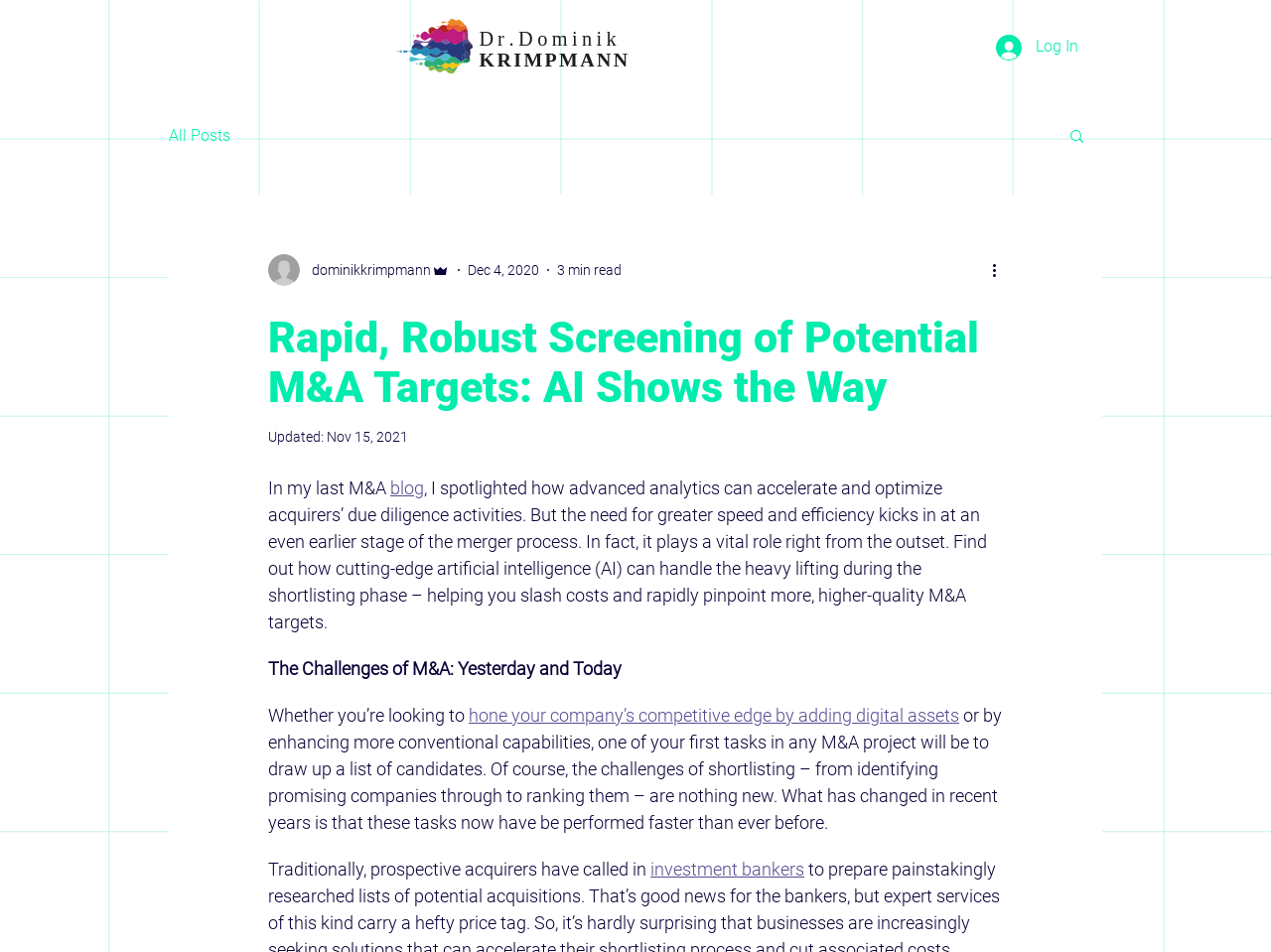Predict the bounding box coordinates for the UI element described as: "dominikkrimpmann". The coordinates should be four float numbers between 0 and 1, presented as [left, top, right, bottom].

[0.211, 0.267, 0.354, 0.3]